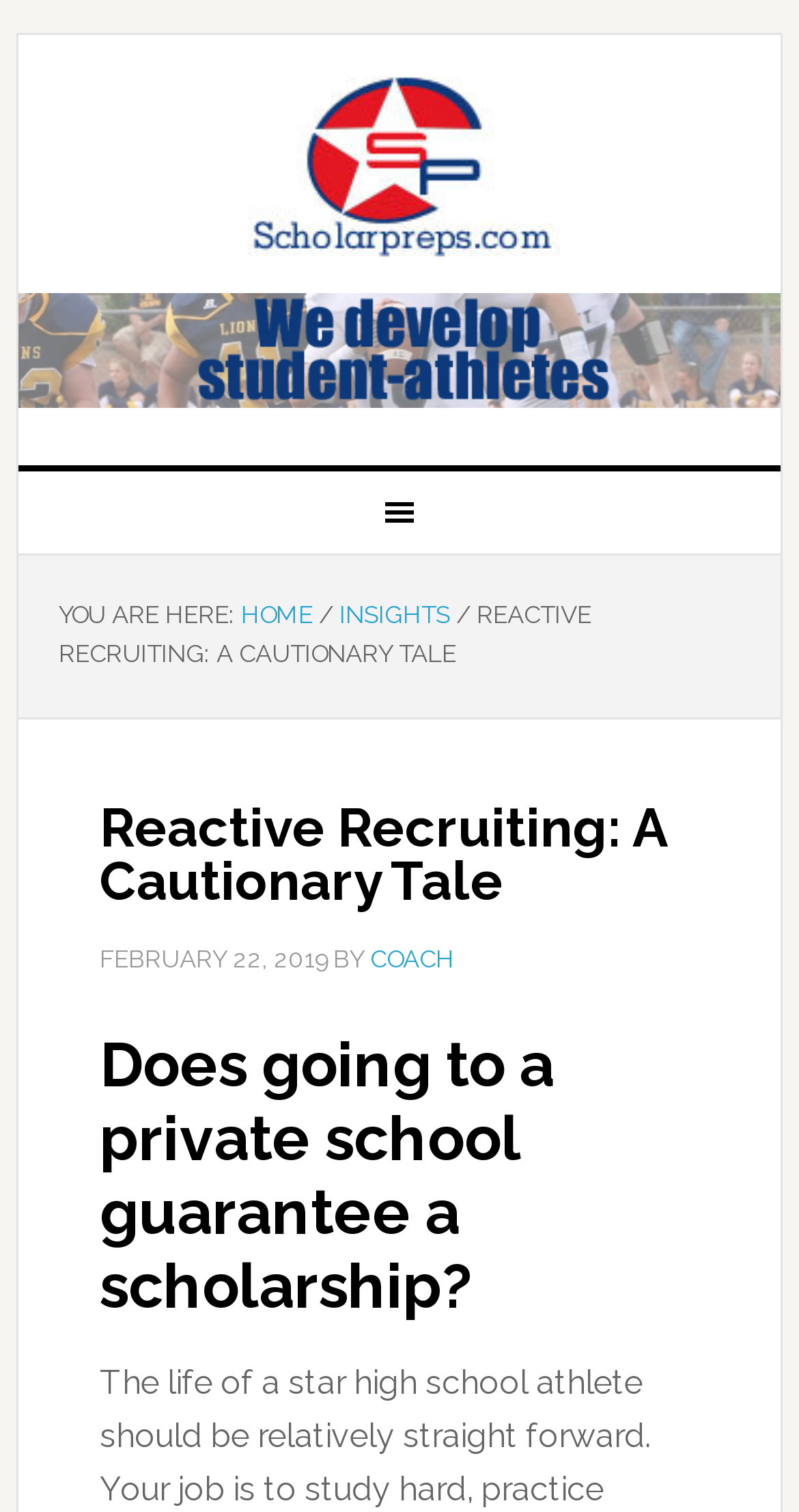Give a one-word or short phrase answer to the question: 
What is the previous page in the breadcrumb?

HOME